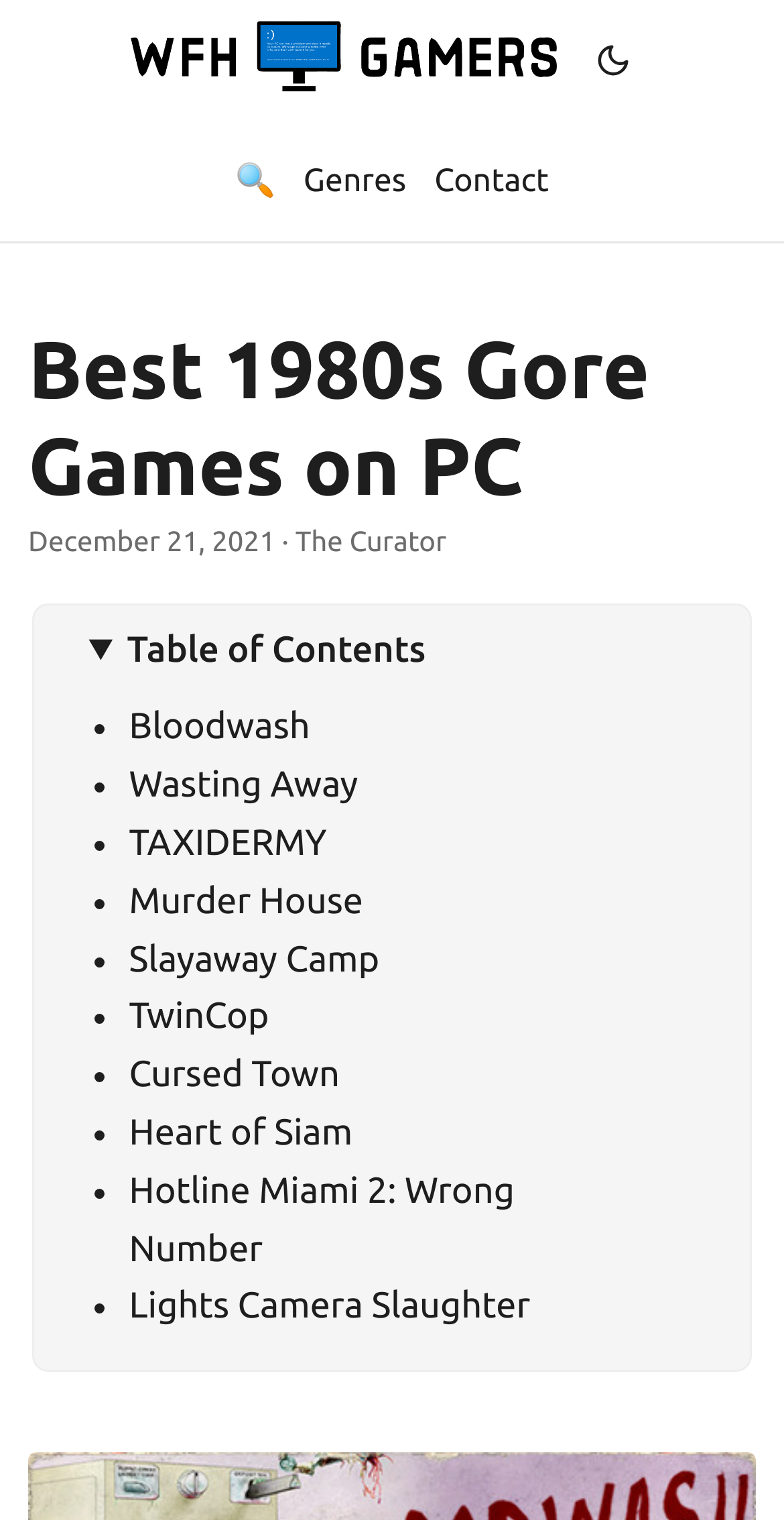Please find the bounding box coordinates of the element's region to be clicked to carry out this instruction: "Click on ABOUT".

None